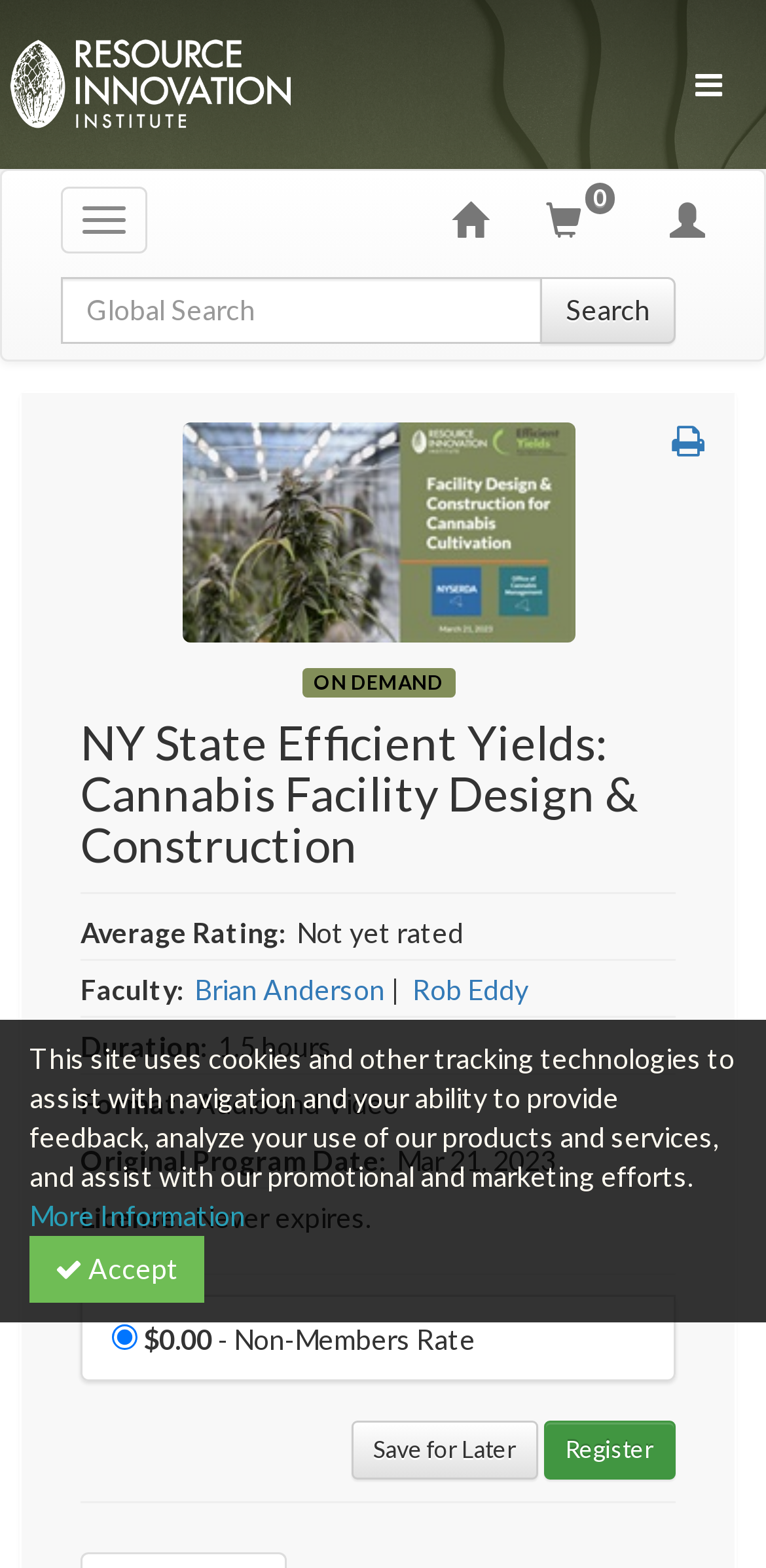What is the average rating of this product?
Offer a detailed and full explanation in response to the question.

I found the average rating information in the description list section of the webpage, where it says 'Average Rating: Not yet rated'.